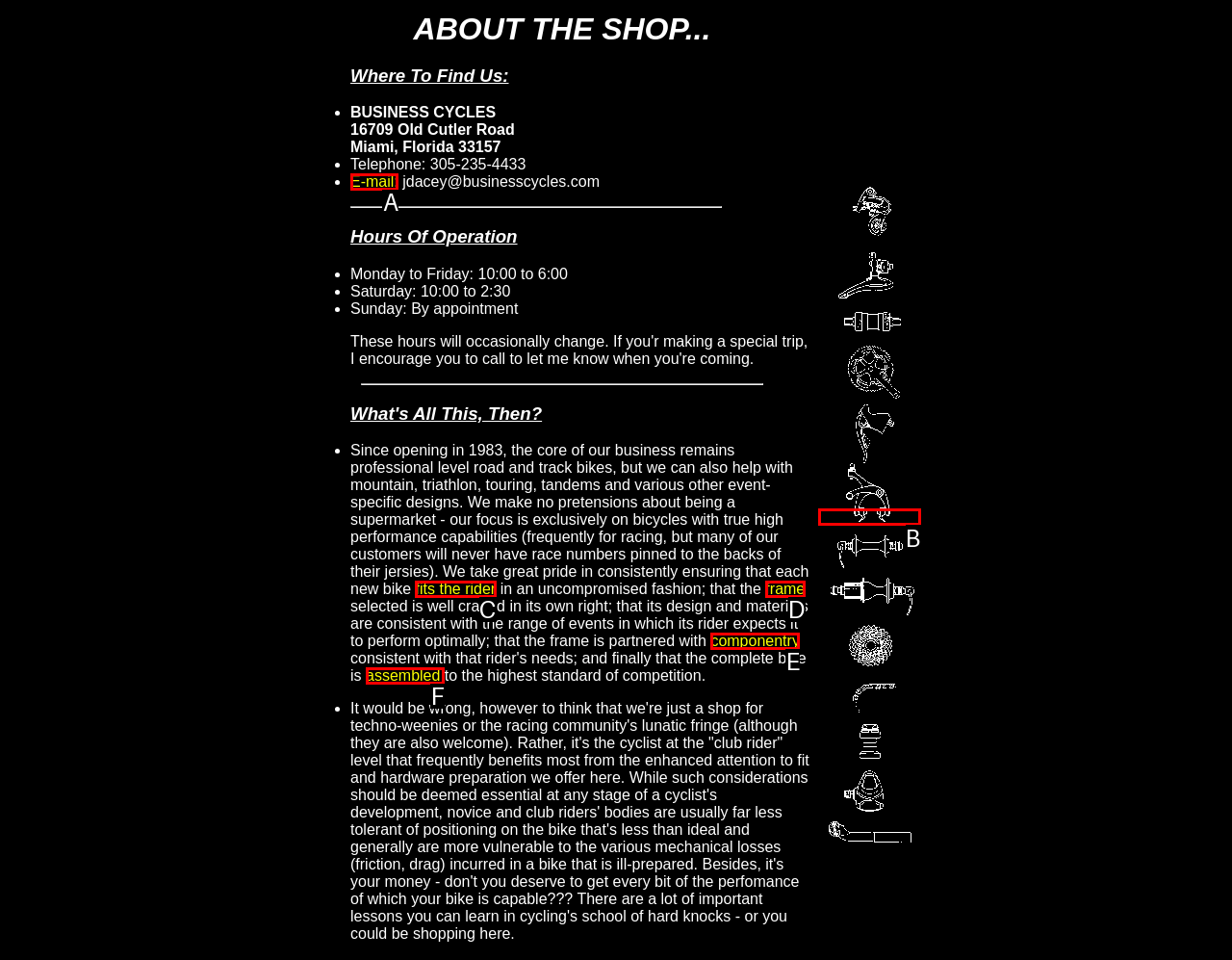Determine the HTML element that best matches this description: alt="camrec0.gif - 2.73 K" from the given choices. Respond with the corresponding letter.

B